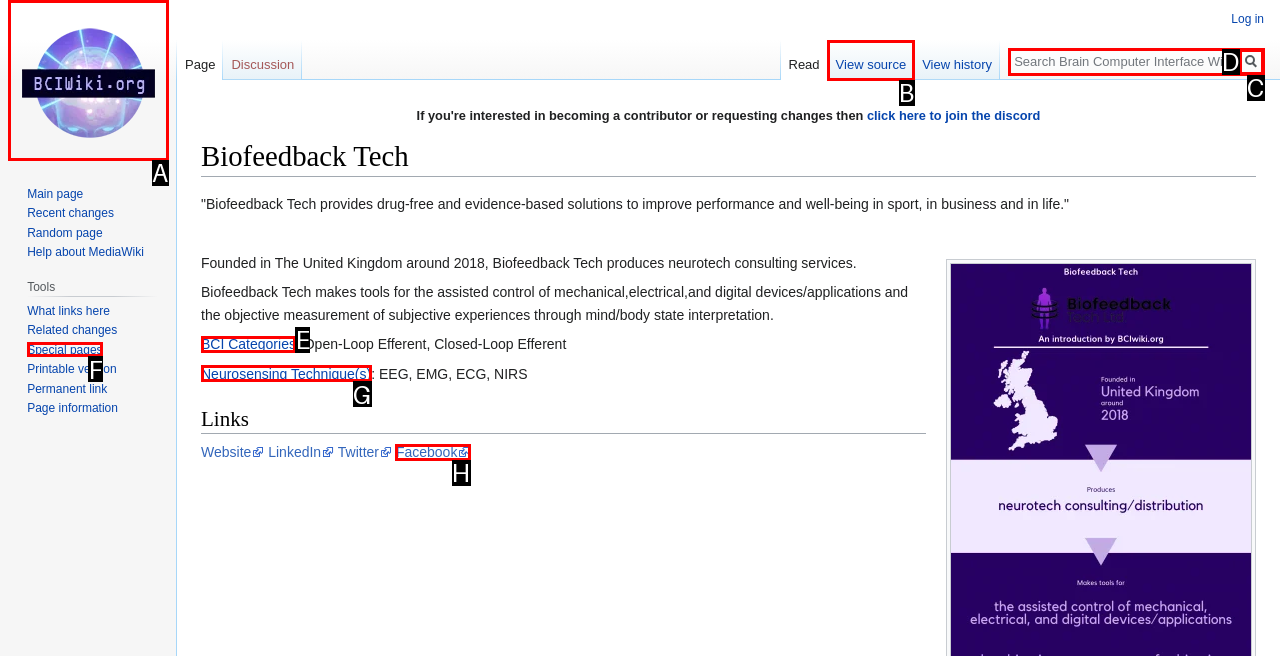Based on the description: View source
Select the letter of the corresponding UI element from the choices provided.

B